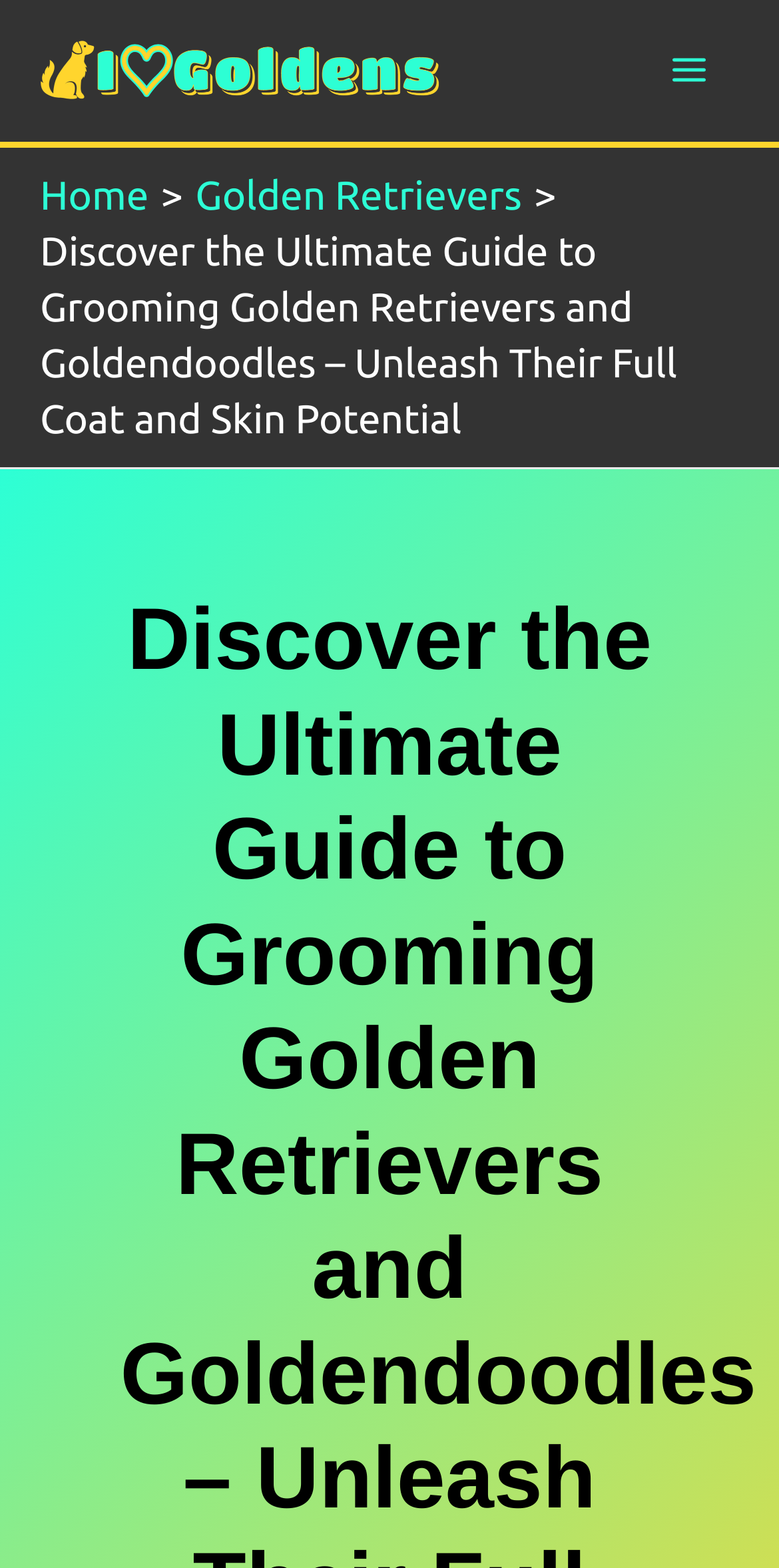Find and generate the main title of the webpage.

Discover the Ultimate Guide to Grooming Golden Retrievers and Goldendoodles – Unleash Their Full Coat and Skin Potential